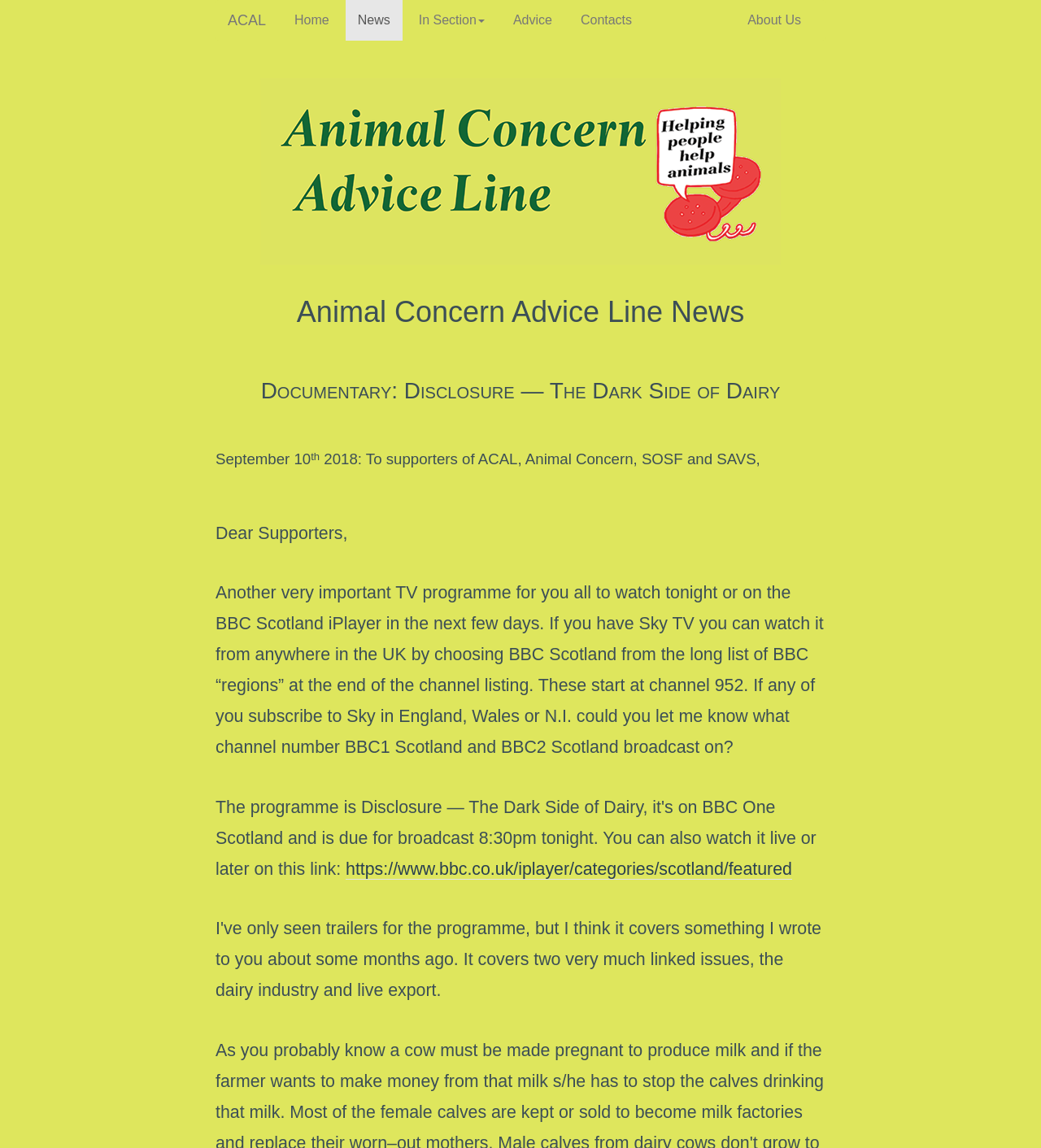Extract the bounding box coordinates for the UI element described by the text: "We Care". The coordinates should be in the form of [left, top, right, bottom] with values between 0 and 1.

None